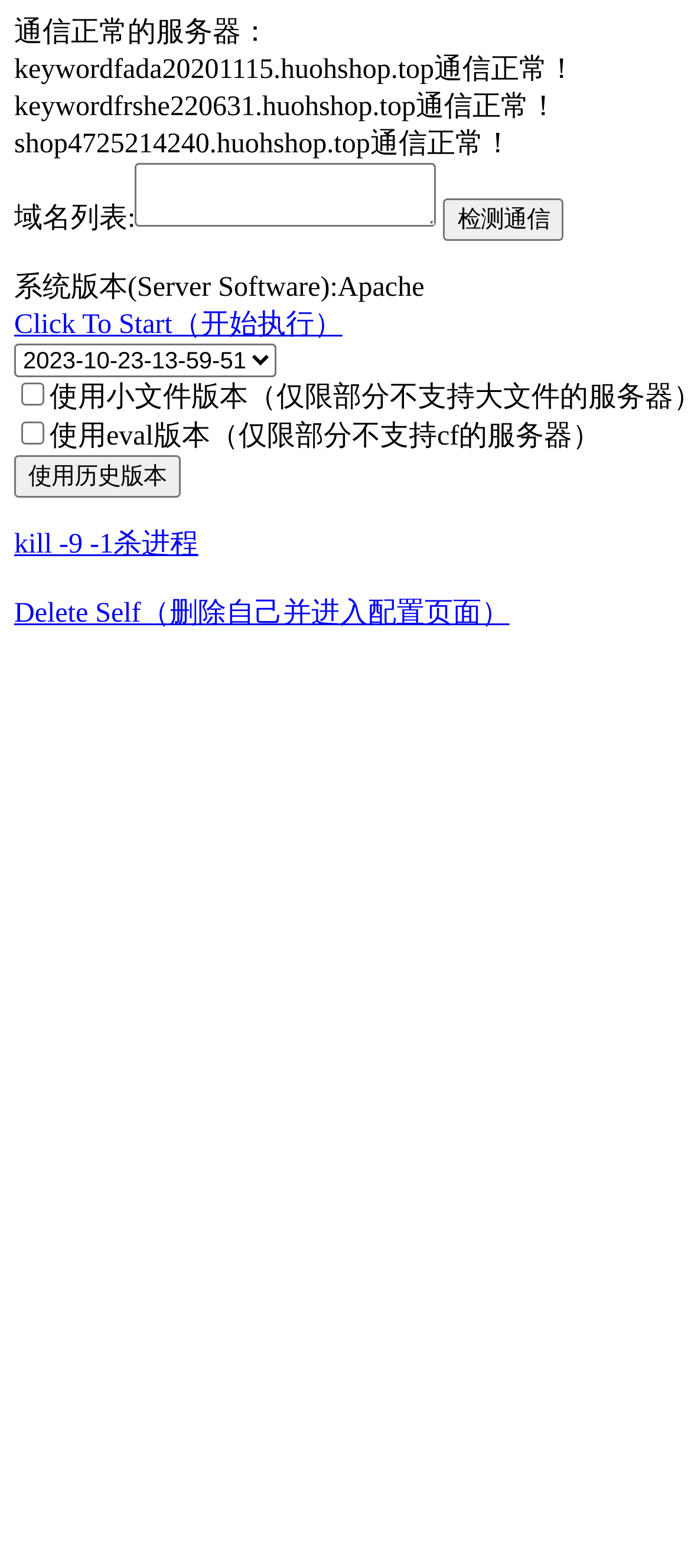Provide a brief response to the question below using one word or phrase:
How many checkboxes are there?

2